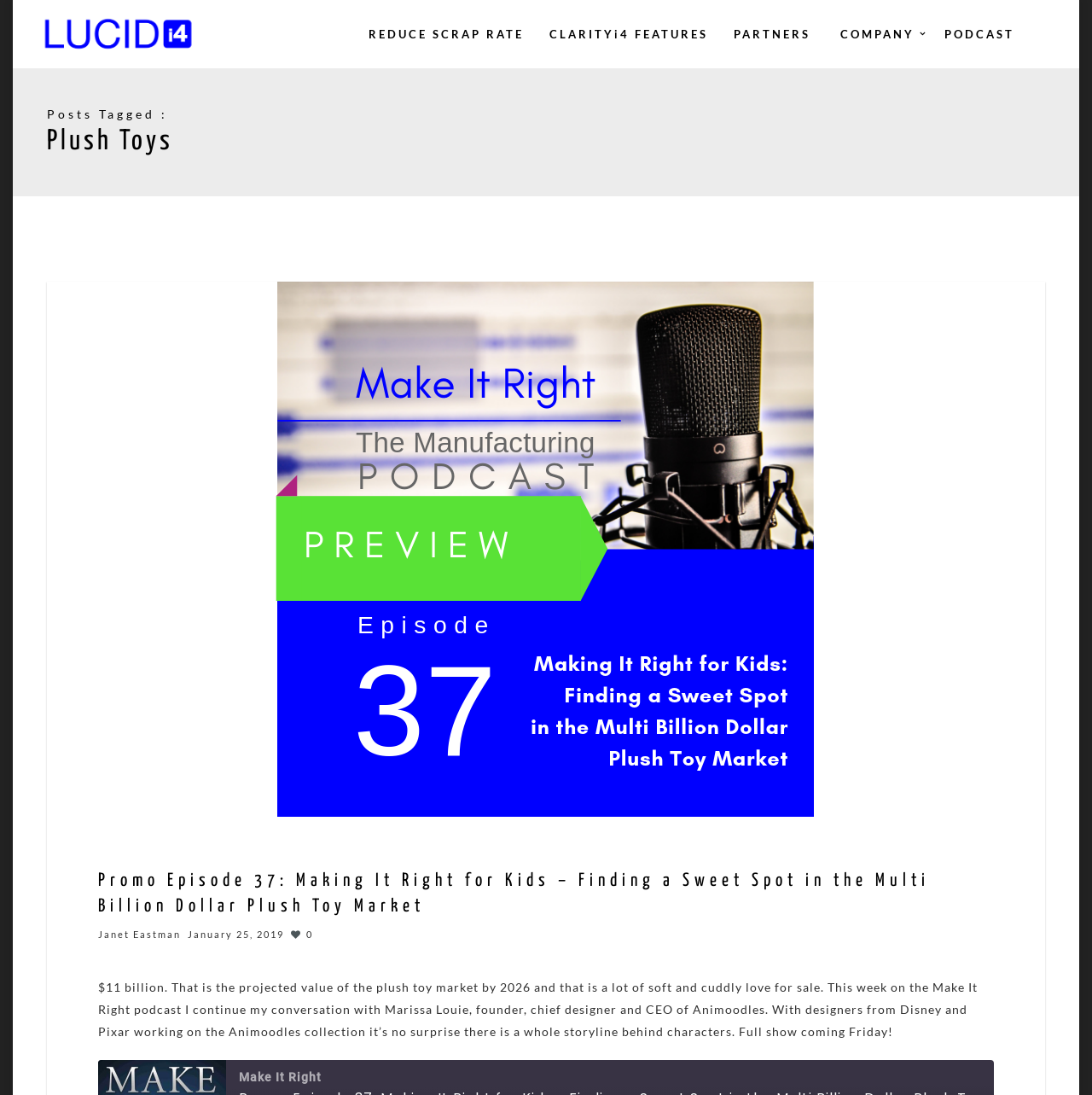Locate the bounding box coordinates of the clickable region to complete the following instruction: "Click the link to learn about Socially Ingrained Violence."

None